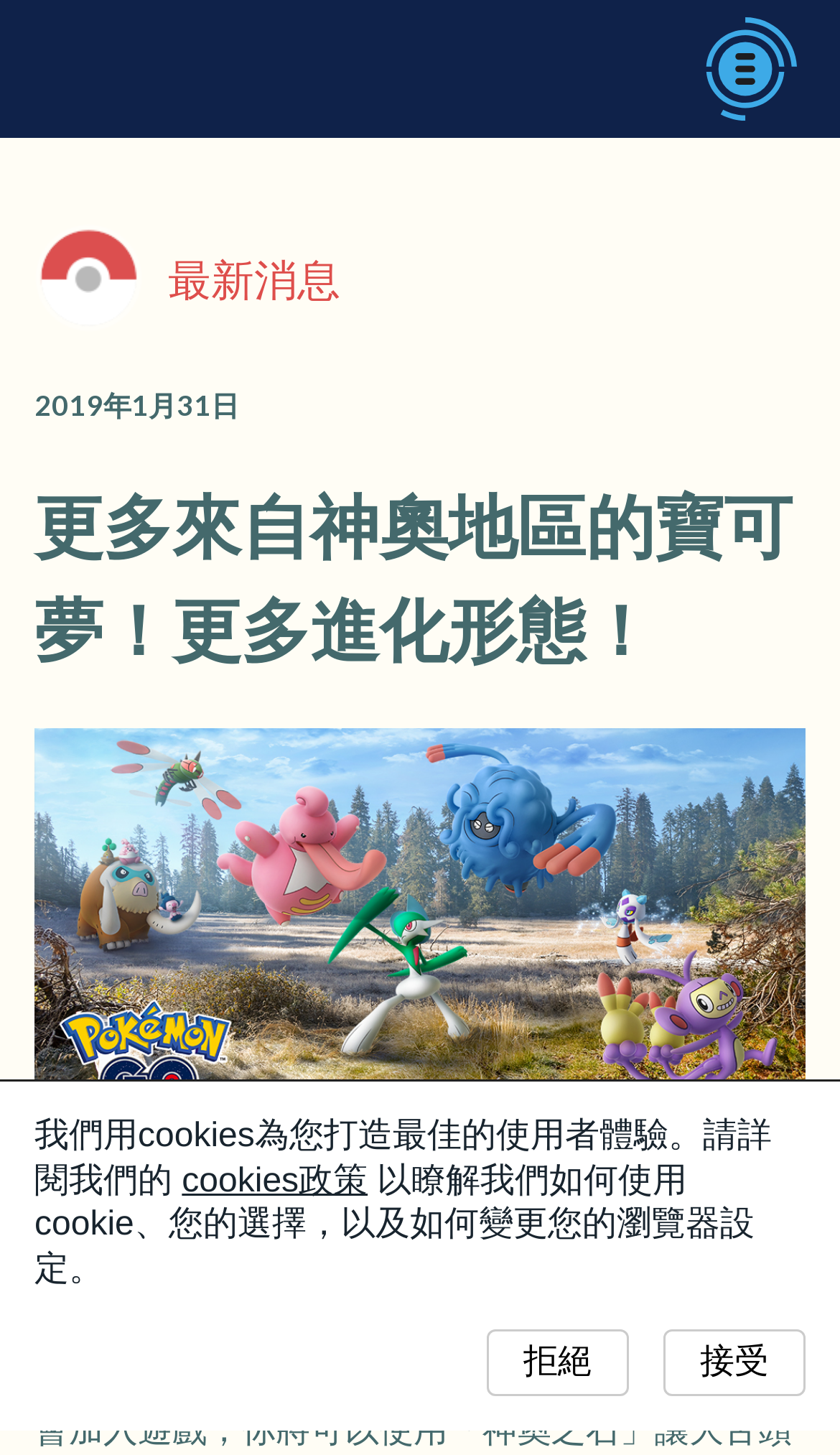Please determine the bounding box coordinates for the UI element described as: "alt="Pokémon GO"".

[0.051, 0.012, 0.243, 0.083]